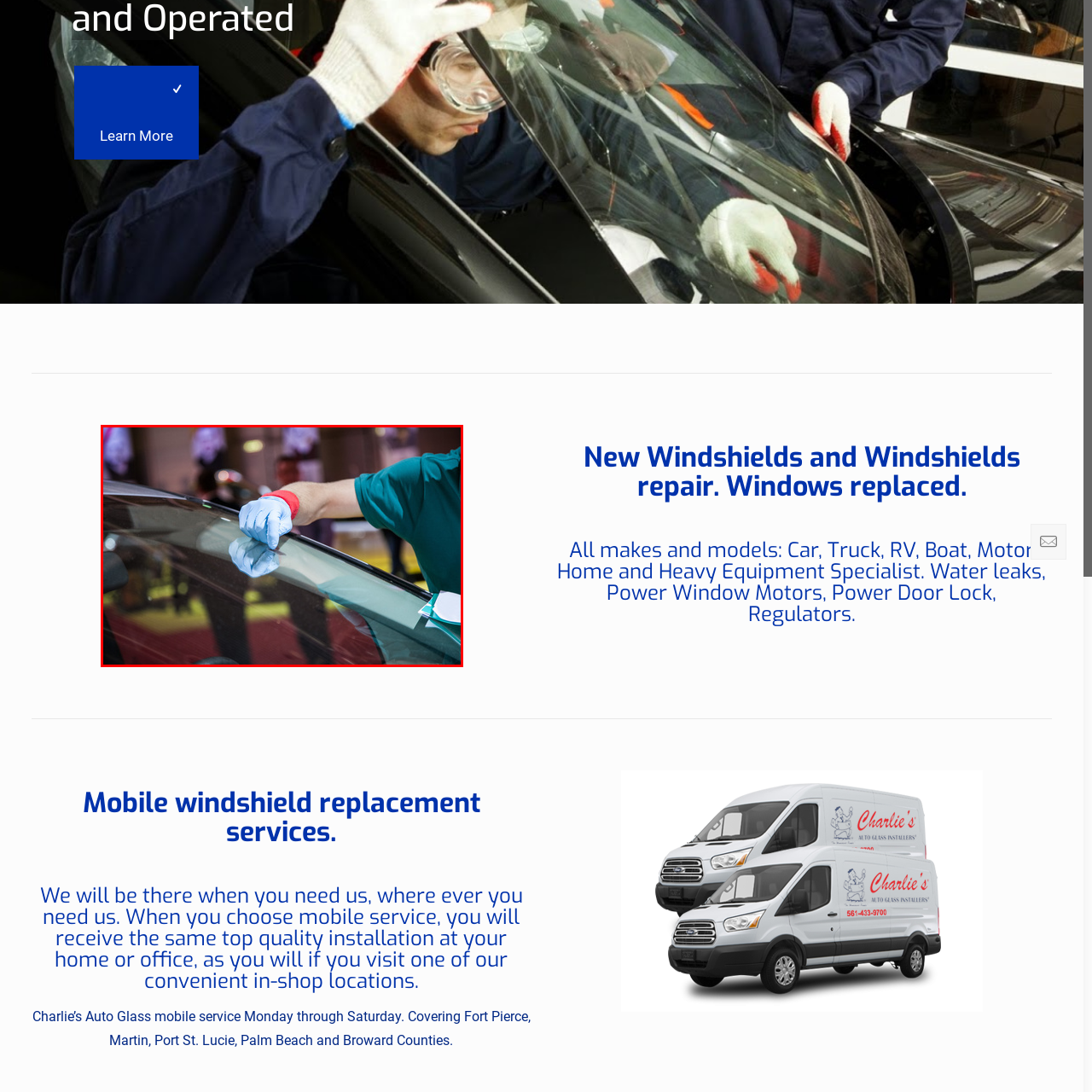Inspect the image surrounded by the red border and give a one-word or phrase answer to the question:
What is the name of the mobile windshield service?

Charlie’s Auto Glass